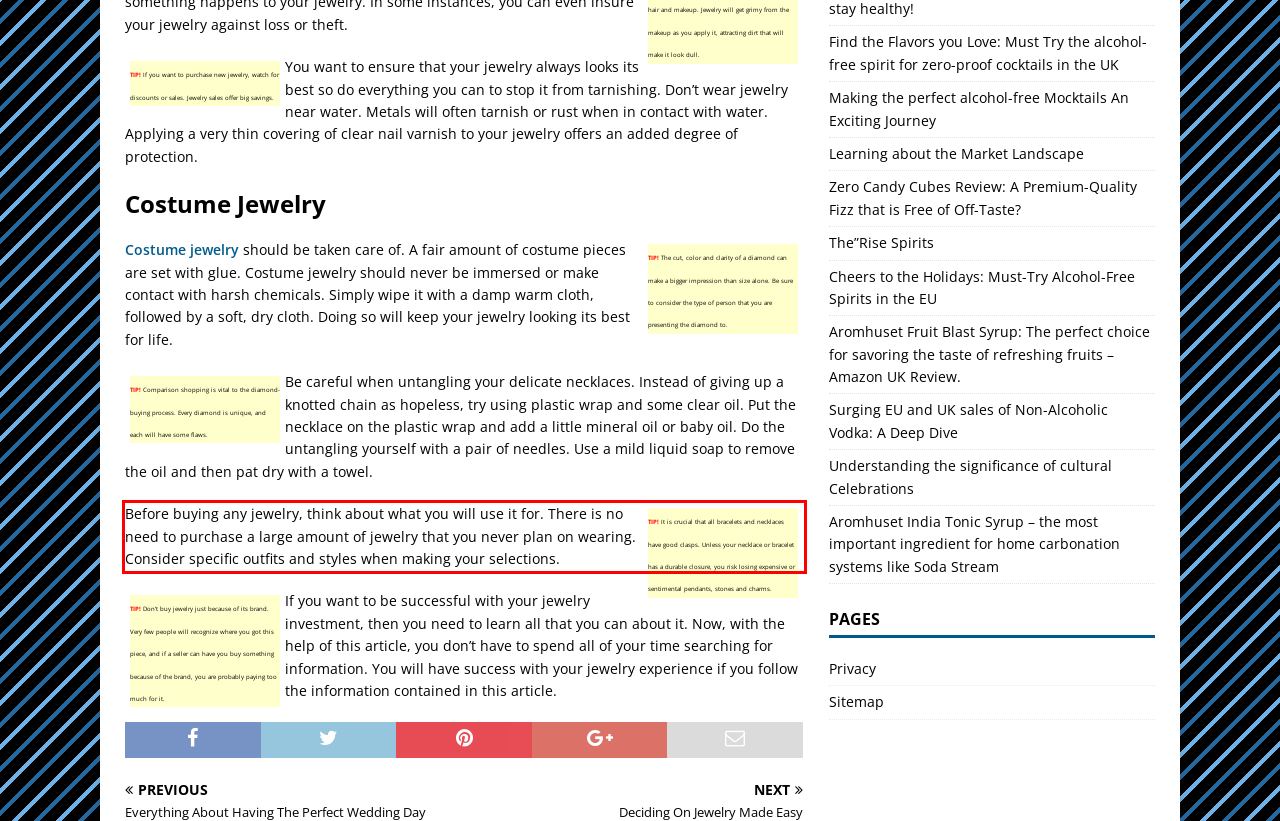Please recognize and transcribe the text located inside the red bounding box in the webpage image.

Before buying any jewelry, think about what you will use it for. There is no need to purchase a large amount of jewelry that you never plan on wearing. Consider specific outfits and styles when making your selections.